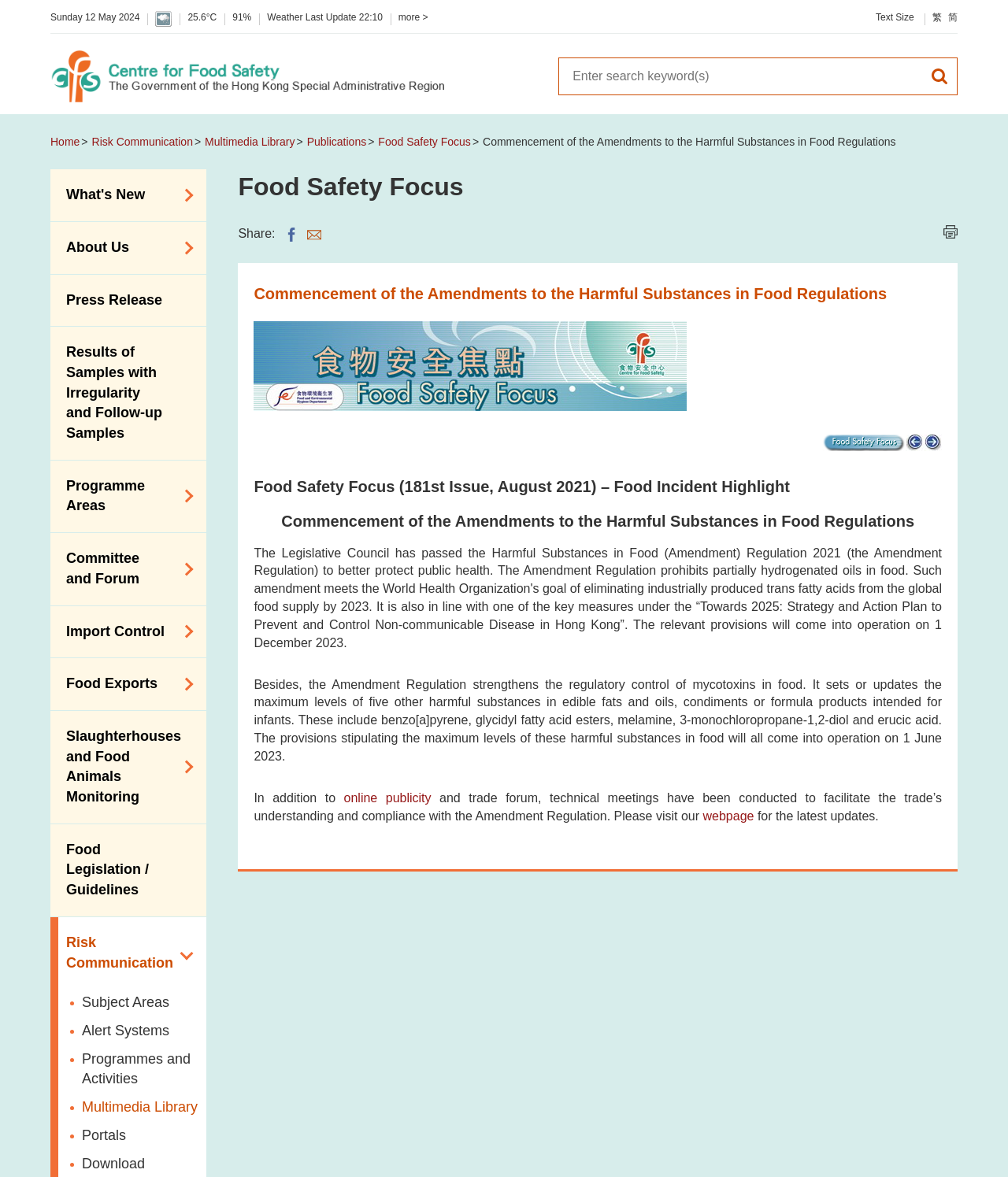Specify the bounding box coordinates of the element's area that should be clicked to execute the given instruction: "Search websites". The coordinates should be four float numbers between 0 and 1, i.e., [left, top, right, bottom].

[0.554, 0.049, 0.914, 0.081]